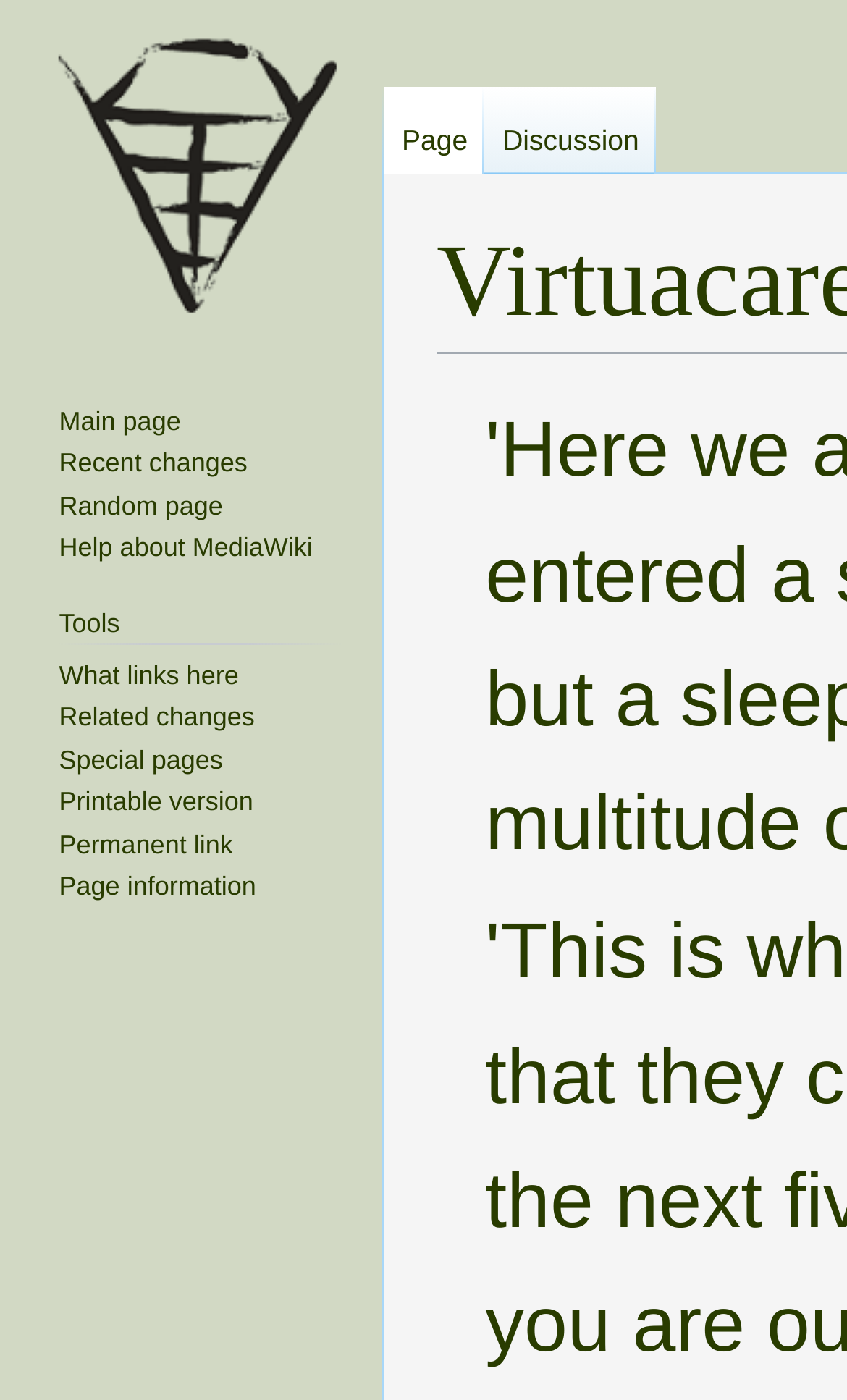Please reply to the following question with a single word or a short phrase:
What is the shortcut key for 'Recent changes'?

Alt+r